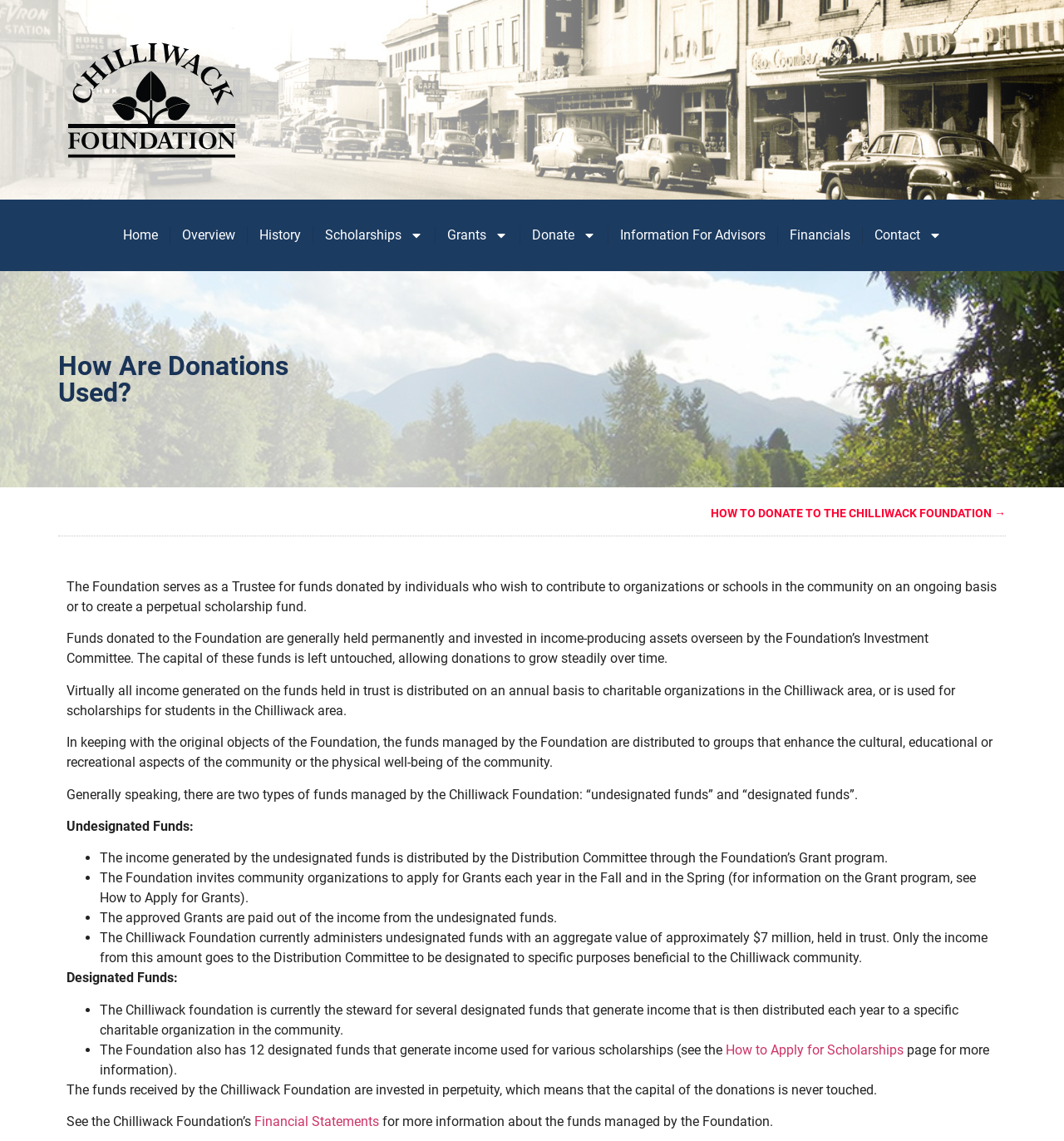Kindly determine the bounding box coordinates for the clickable area to achieve the given instruction: "check new inventory".

None